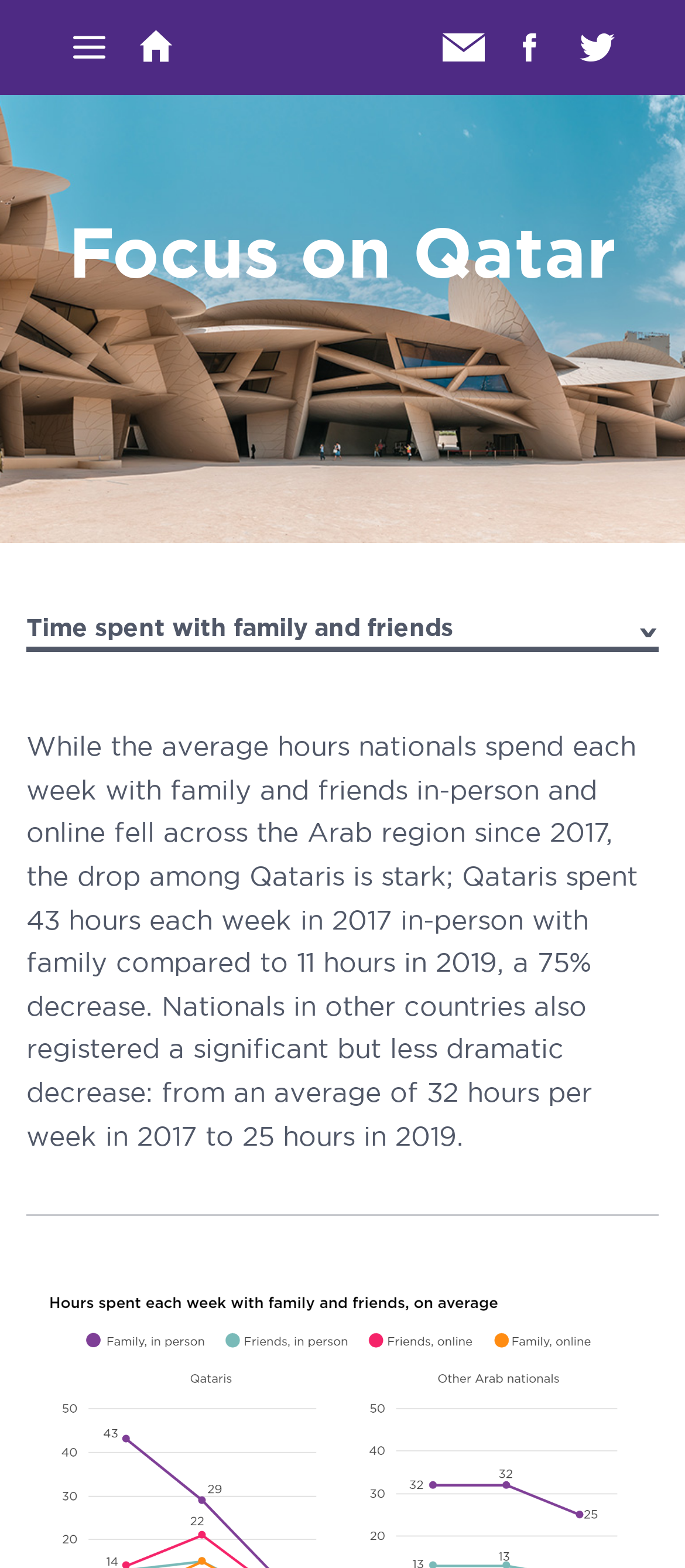What is the main topic of this webpage?
Please give a detailed and elaborate answer to the question based on the image.

Based on the webpage's content, it appears to be discussing the media usage habits of people in the Middle East, specifically in 7 Arab nations, as indicated by the presence of a survey and statistics about social media, internet, and television usage.